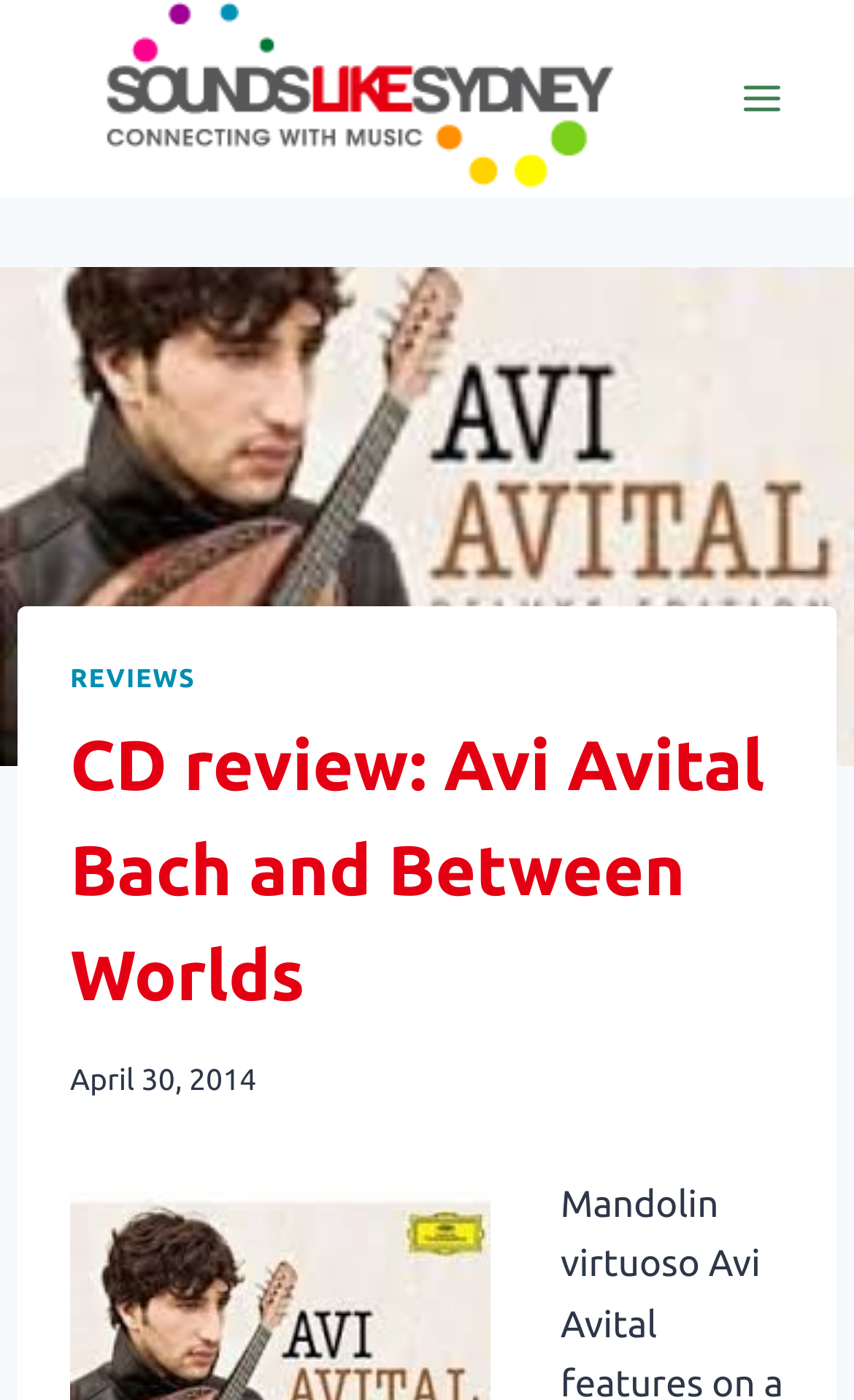What can be done on this webpage?
Please provide a detailed answer to the question.

The webpage appears to be a CD review webpage, and the main content is the review of the two CDs by Avi Avital. Therefore, the primary function of this webpage is to allow users to read the CD review.